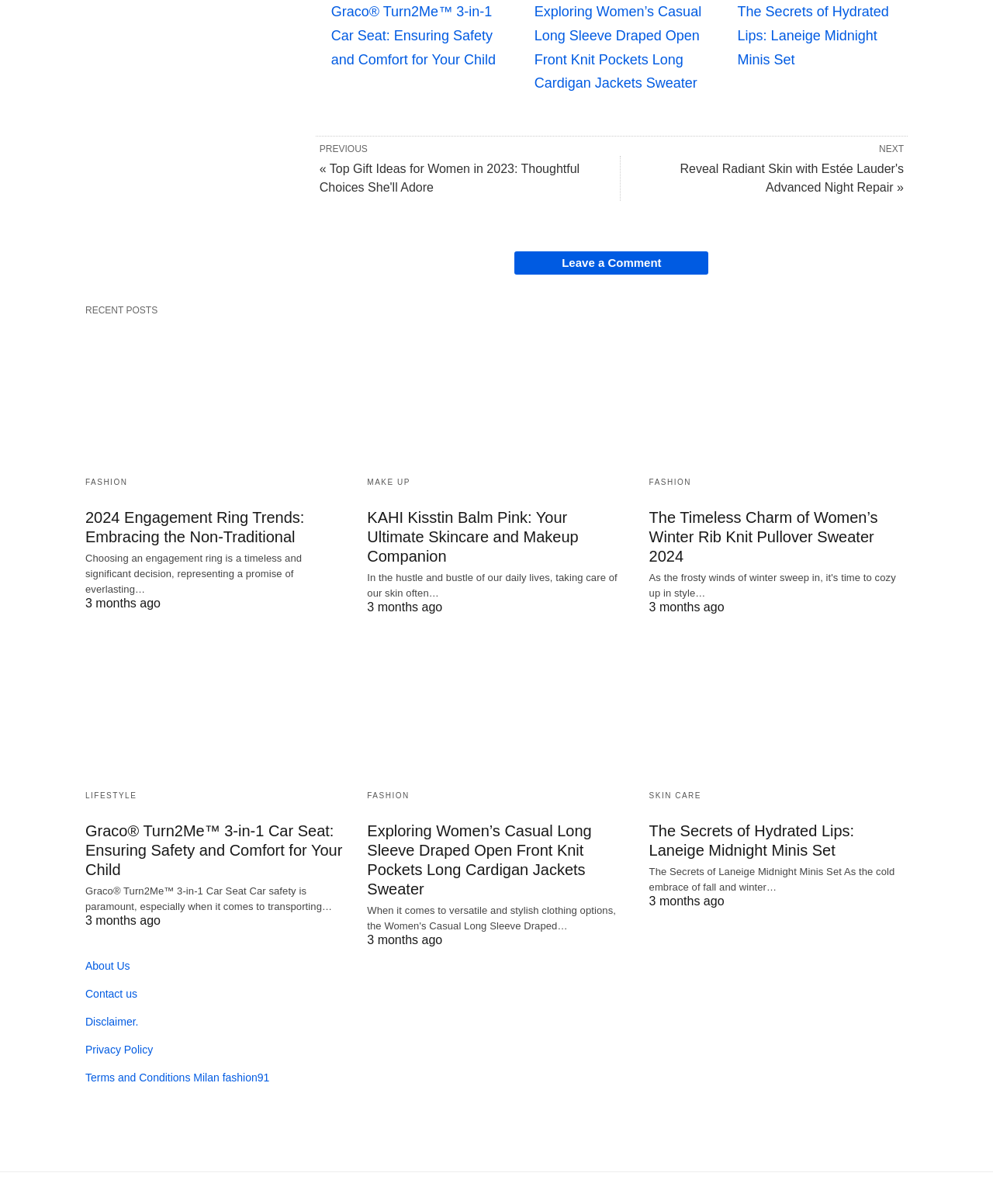Please indicate the bounding box coordinates of the element's region to be clicked to achieve the instruction: "Read the article about 'What are content management systems and its basics?'". Provide the coordinates as four float numbers between 0 and 1, i.e., [left, top, right, bottom].

None